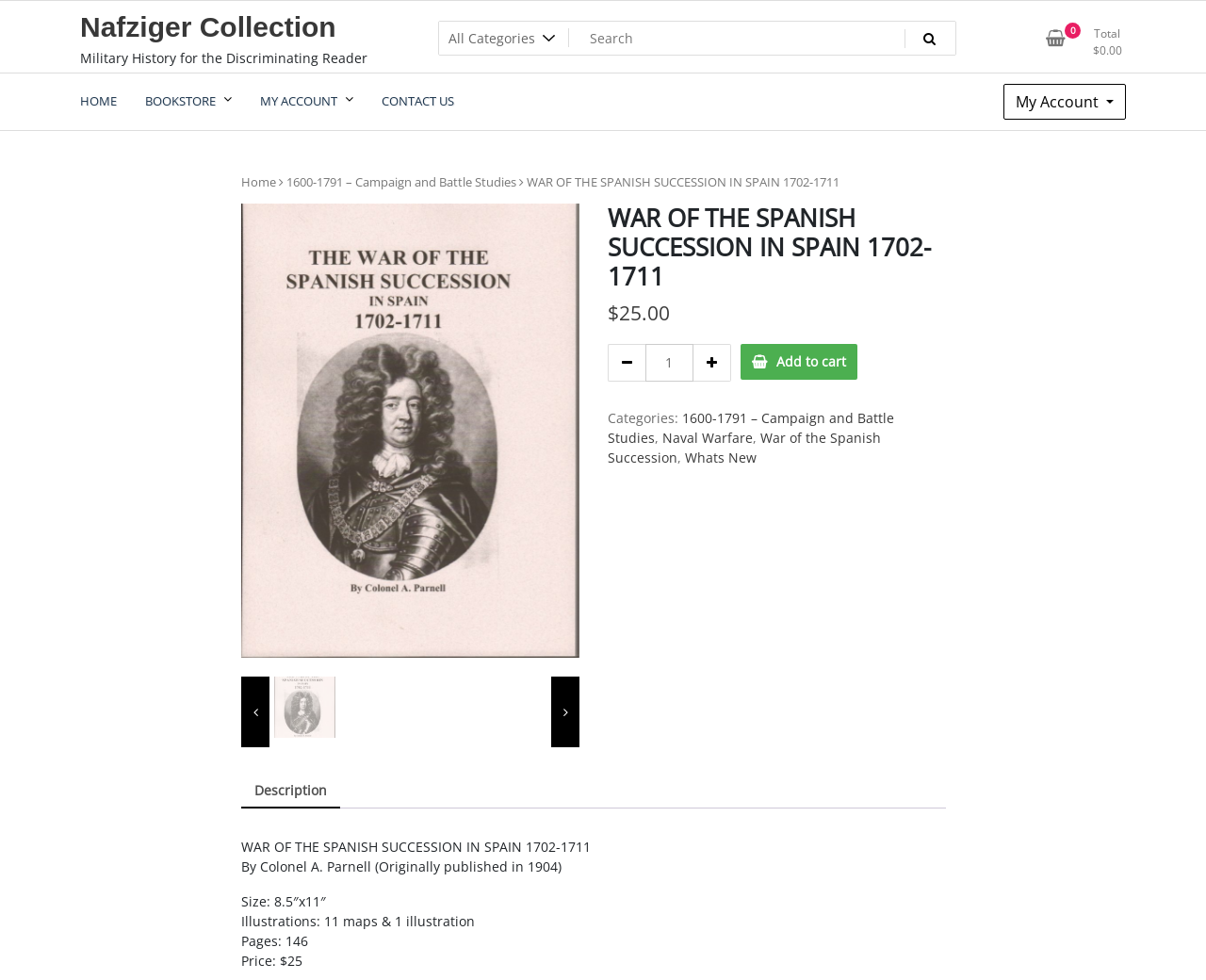Determine the bounding box coordinates of the section I need to click to execute the following instruction: "Go to home page". Provide the coordinates as four float numbers between 0 and 1, i.e., [left, top, right, bottom].

[0.055, 0.08, 0.109, 0.127]